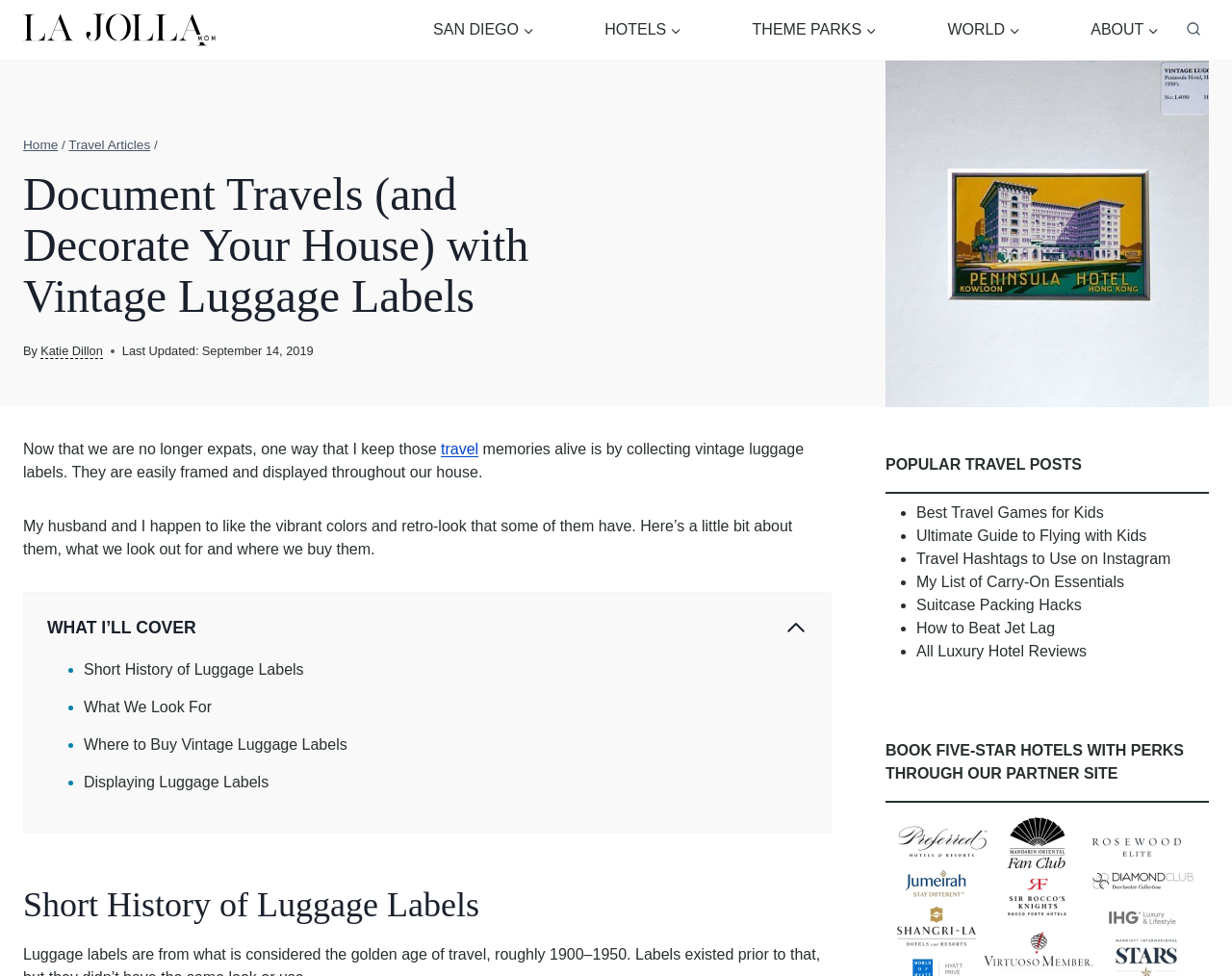Please provide the bounding box coordinates for the element that needs to be clicked to perform the following instruction: "Read the article by Katie Dillon". The coordinates should be given as four float numbers between 0 and 1, i.e., [left, top, right, bottom].

[0.033, 0.353, 0.083, 0.368]